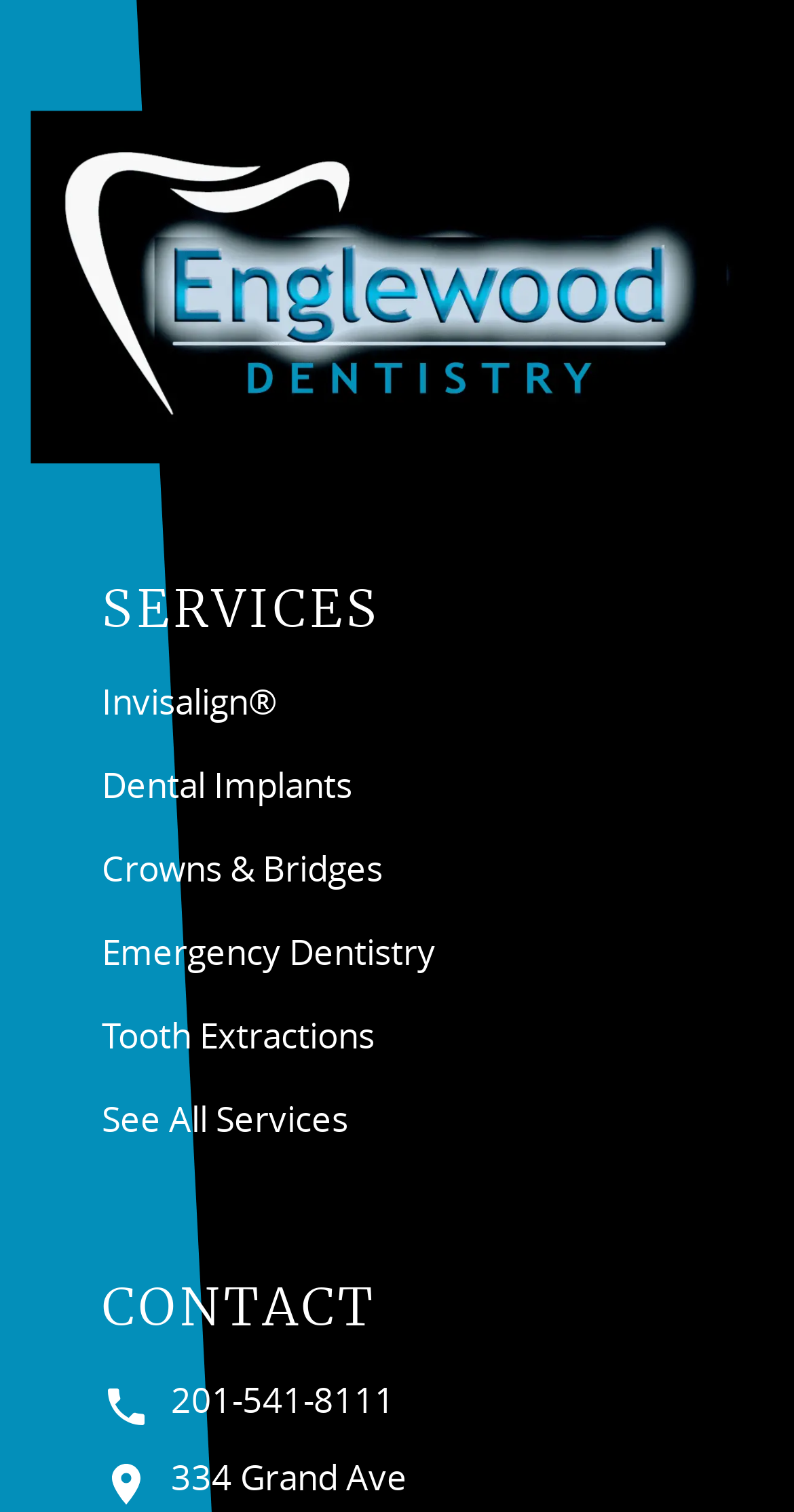What is the purpose of the 'See All Services' link?
Can you give a detailed and elaborate answer to the question?

The 'See All Services' link is likely a dropdown or a page that lists all the services offered by the dentist, as it is placed at the end of the list of services under the 'SERVICES' heading.